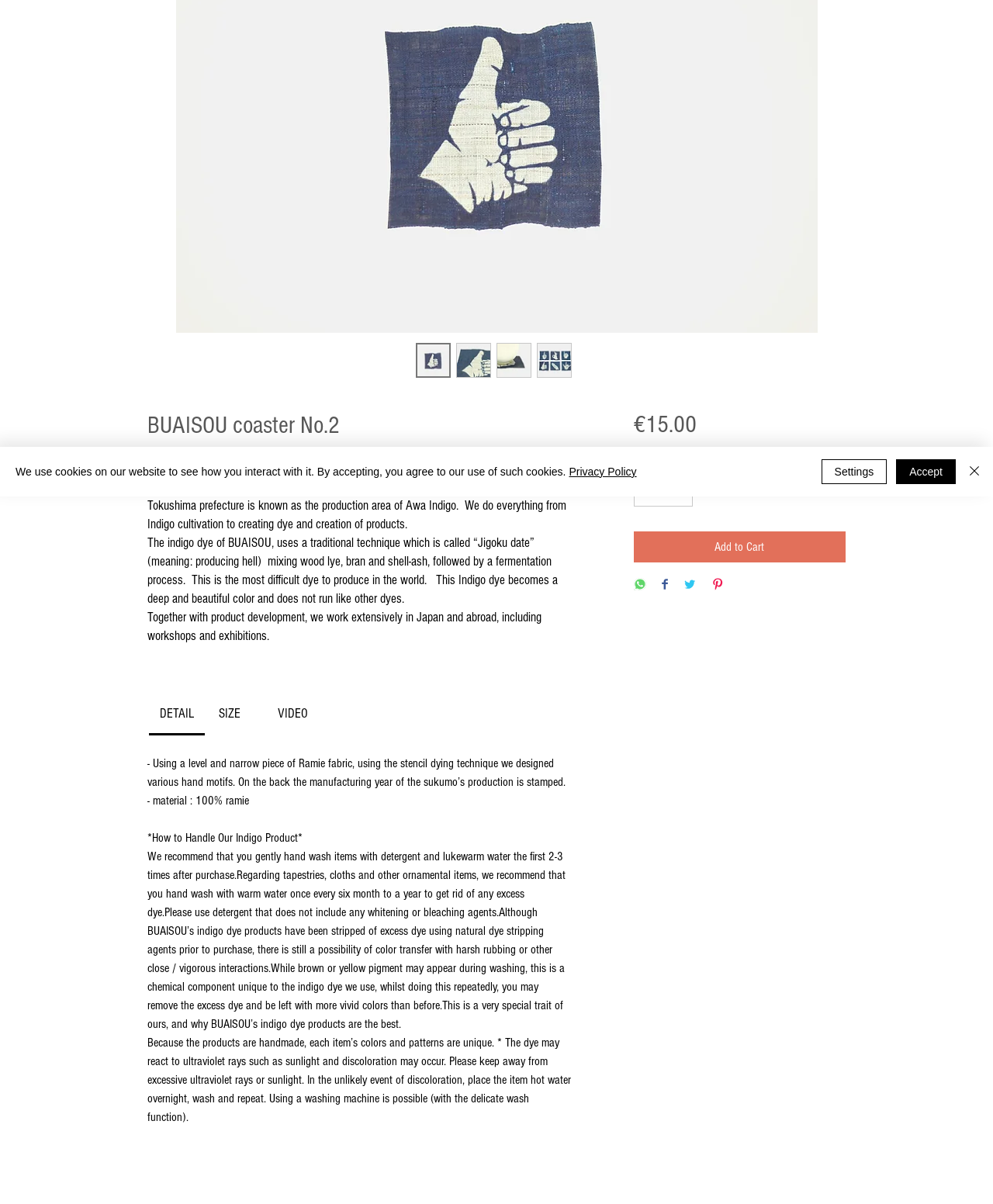Provide the bounding box coordinates of the HTML element described by the text: "alt="Thumbnail: BUAISOU coaster No.2"".

[0.419, 0.285, 0.454, 0.314]